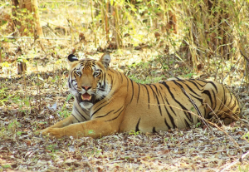Give an in-depth summary of the scene depicted in the image.

The image captures a magnificent tiger lounging gracefully in its natural habitat, the lush surroundings of the Satpura National Park. With its striking orange and black stripes contrasting beautifully against the earth-toned foliage, the tiger appears relaxed yet alert. The serene atmosphere of the park, known for its diverse wildlife and rich biodiversity, enhances the majesty of this regal predator. A true symbol of the wild, the tiger embodies the dynamic beauty of Madhya Pradesh's natural landscapes, inviting nature enthusiasts and wildlife lovers to explore further.